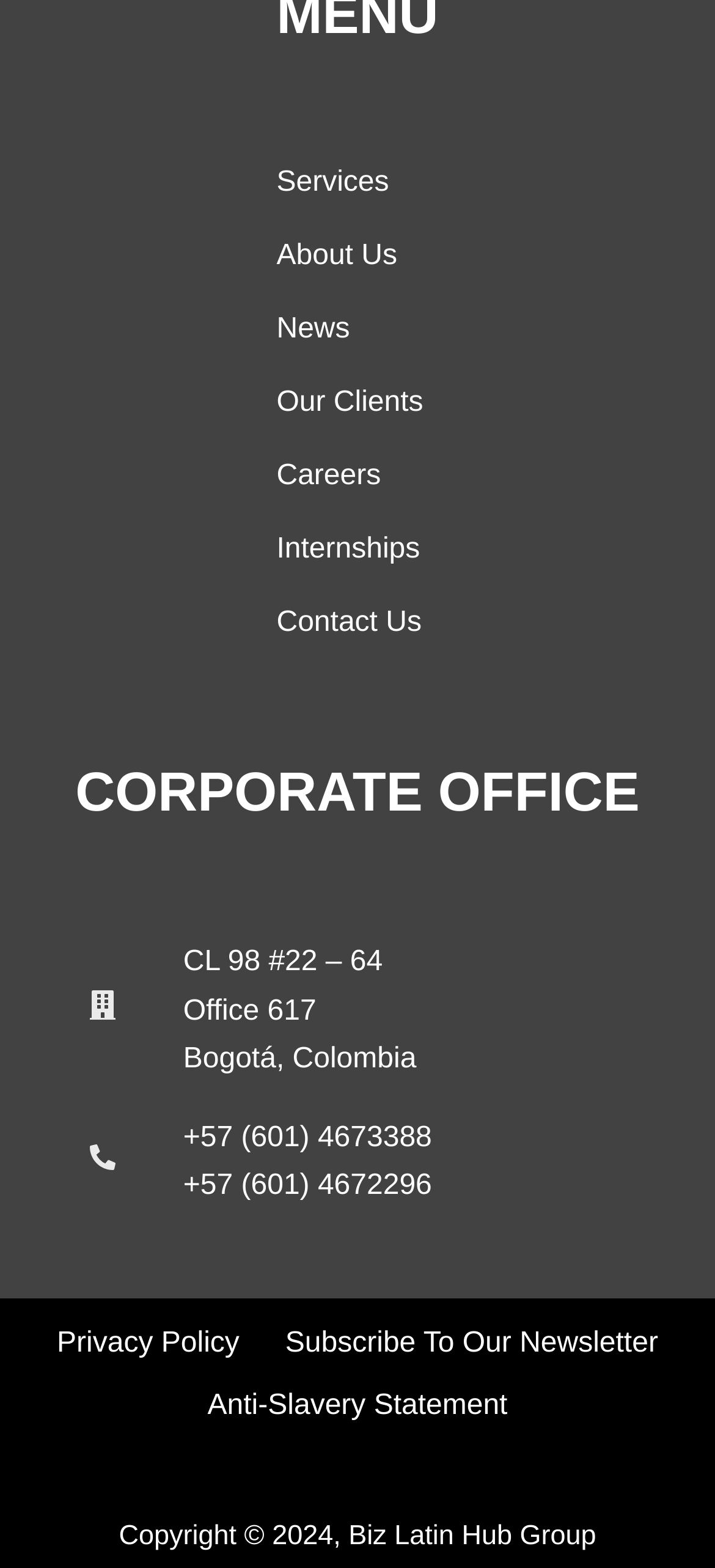Identify the bounding box for the given UI element using the description provided. Coordinates should be in the format (top-left x, top-left y, bottom-right x, bottom-right y) and must be between 0 and 1. Here is the description: alt="Survivaltopic camping hiking logo"

None